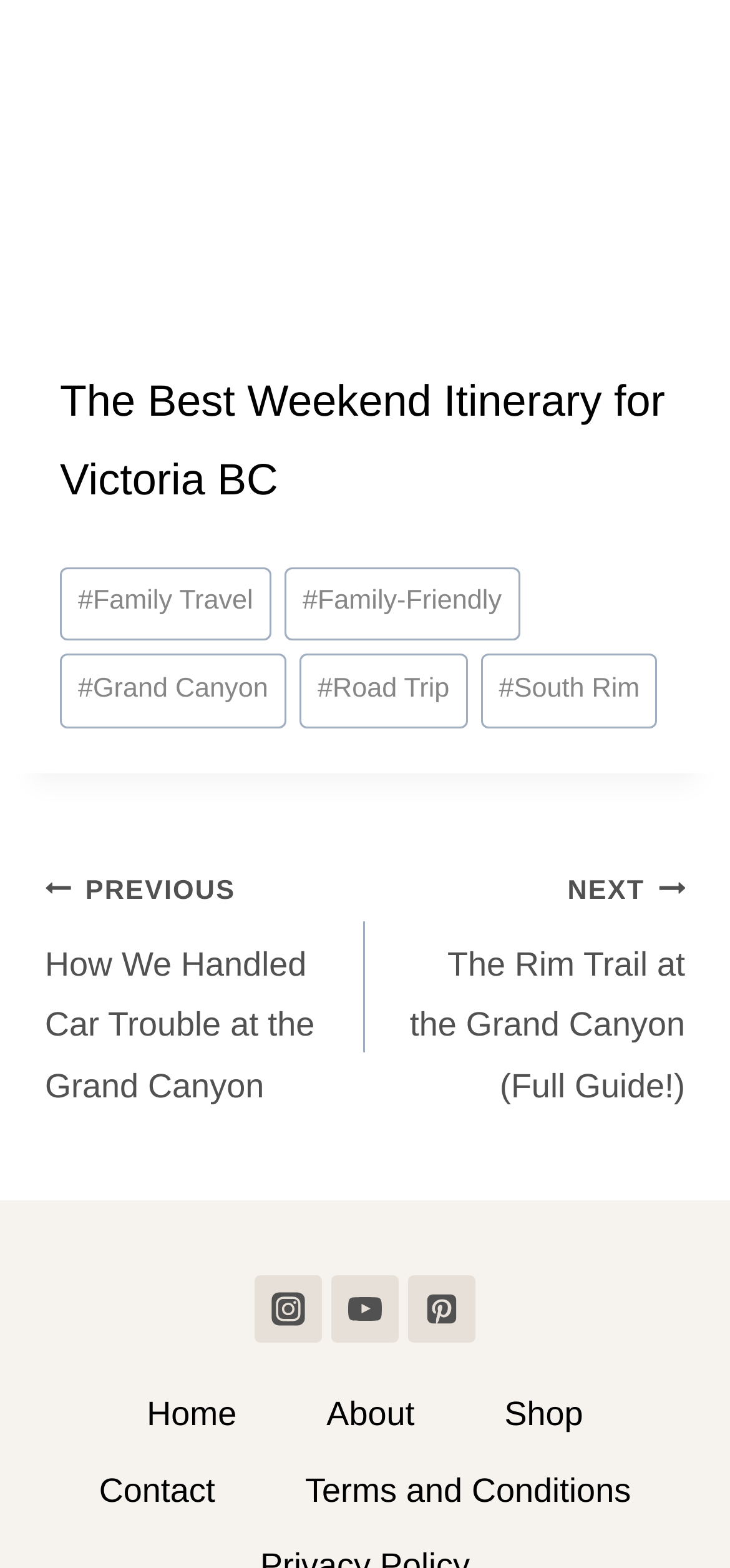Point out the bounding box coordinates of the section to click in order to follow this instruction: "Explore Examples of good and bad thesis statements middle school".

None